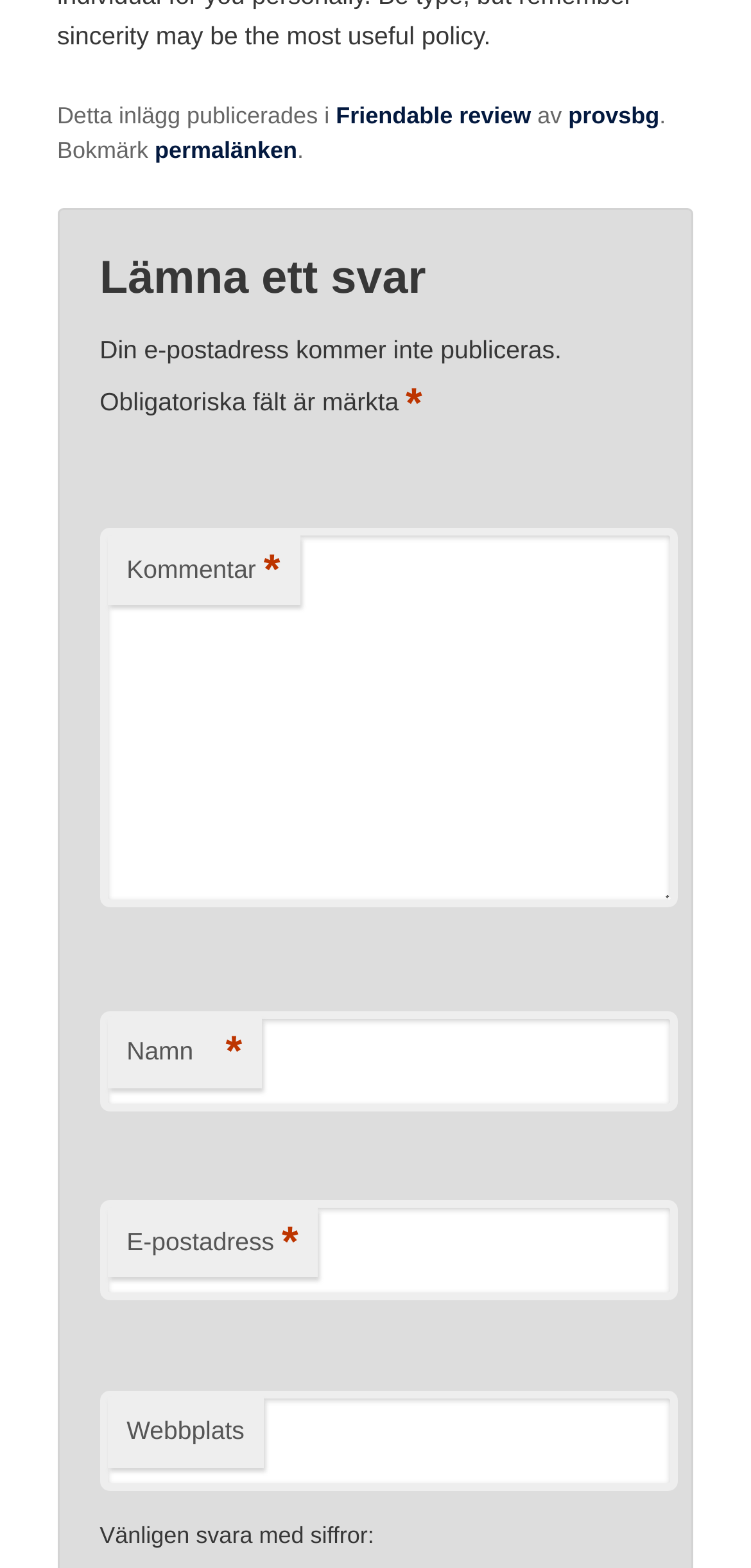Answer the question below in one word or phrase:
What is the purpose of the 'Vänligen svara med siffror:' text?

To guide the user to answer in numbers